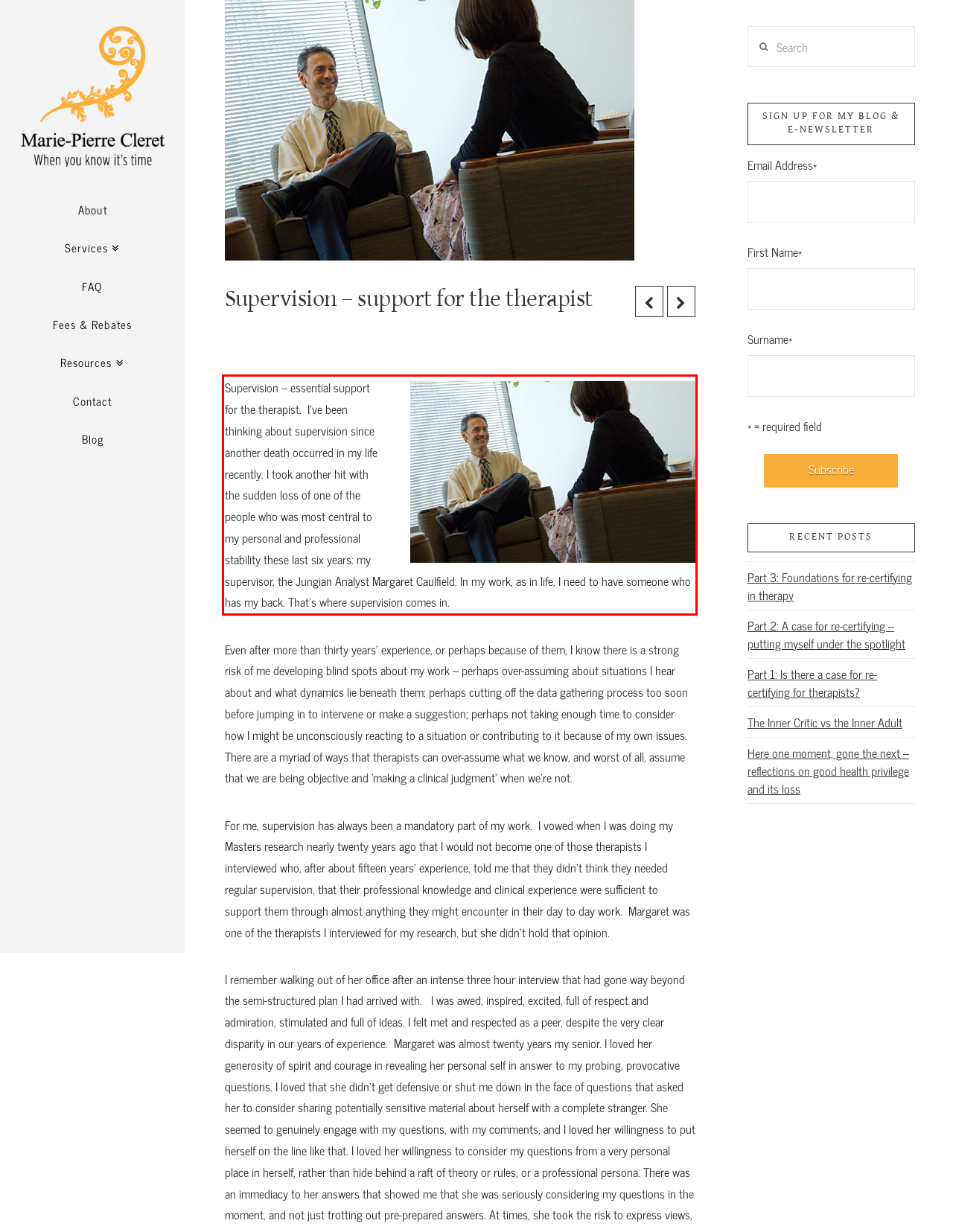Please examine the screenshot of the webpage and read the text present within the red rectangle bounding box.

Supervision – essential support for the therapist. I’ve been thinking about supervision since another death occurred in my life recently. I took another hit with the sudden loss of one of the people who was most central to my personal and professional stability these last six years: my supervisor, the Jungian Analyst Margaret Caulfield. In my work, as in life, I need to have someone who has my back. That’s where supervision comes in.